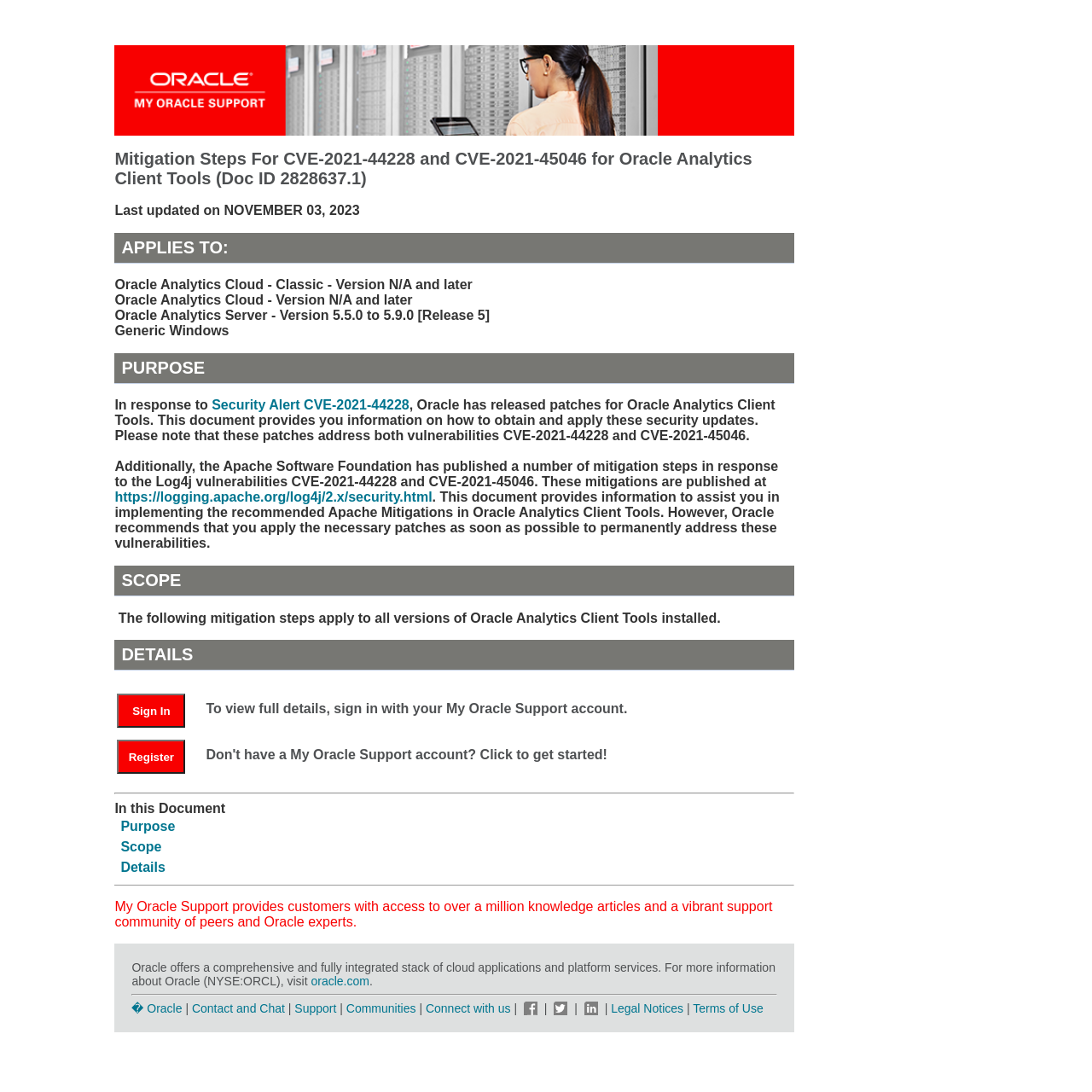What is the recommended action to address these vulnerabilities?
Use the image to answer the question with a single word or phrase.

Apply necessary patches